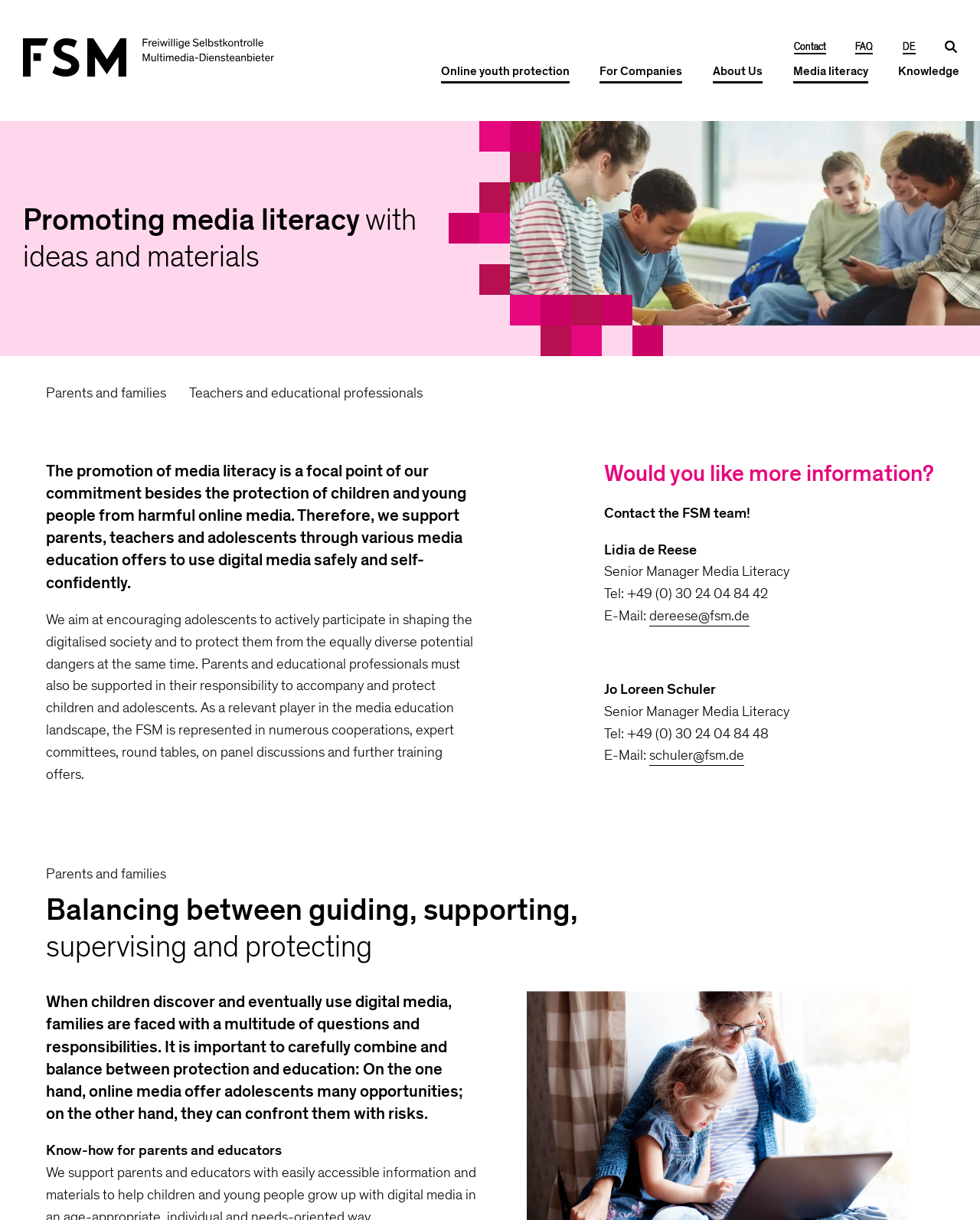Determine the bounding box coordinates of the clickable element to achieve the following action: 'Go to 'About Us''. Provide the coordinates as four float values between 0 and 1, formatted as [left, top, right, bottom].

[0.715, 0.048, 0.791, 0.068]